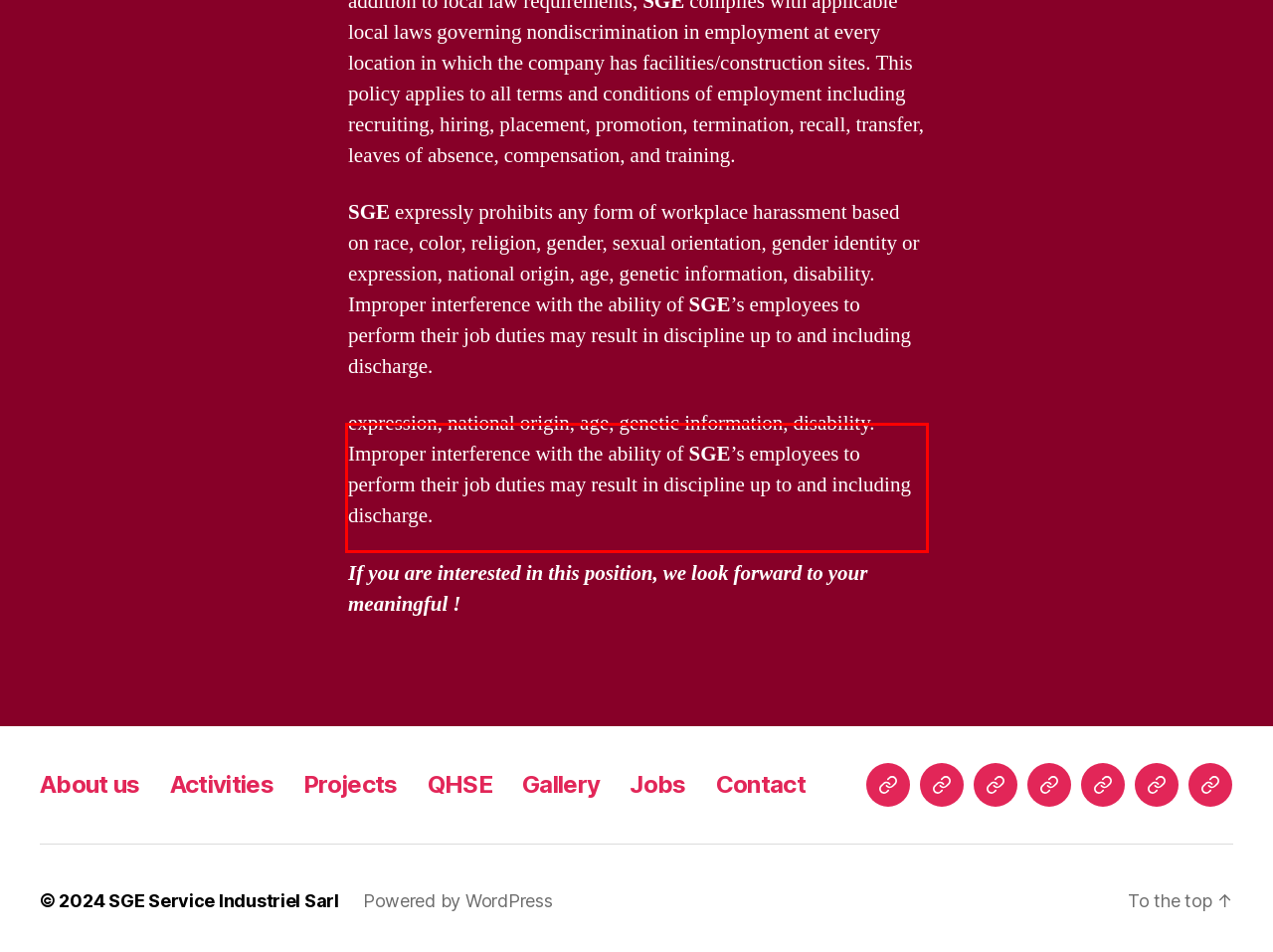Please look at the webpage screenshot and extract the text enclosed by the red bounding box.

expression, national origin, age, genetic information, disability. Improper interference with the ability of SGE’s employees to perform their job duties may result in discipline up to and including discharge.